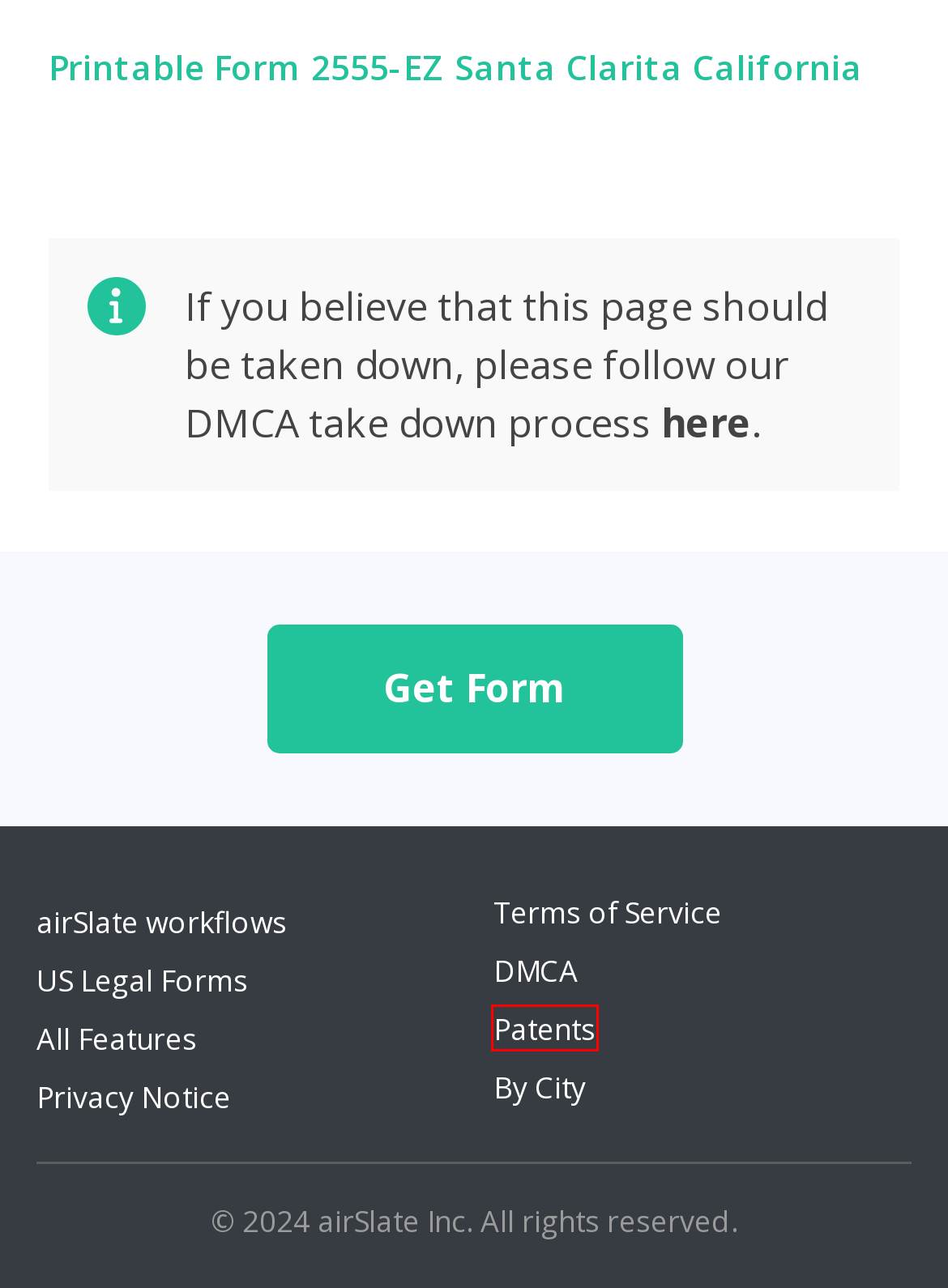Given a webpage screenshot with a red bounding box around a UI element, choose the webpage description that best matches the new webpage after clicking the element within the bounding box. Here are the candidates:
A. PRIVACY NOTICE
B. Find Form 2555-EZ for Exact City
C. TERMS OF SERVICE
D. COOKIES
E. Possible Form 2555-EZ Modifications
F. PATENTS
G. DMCA
H. Workflow Solutions by Use Case | airSlate

F